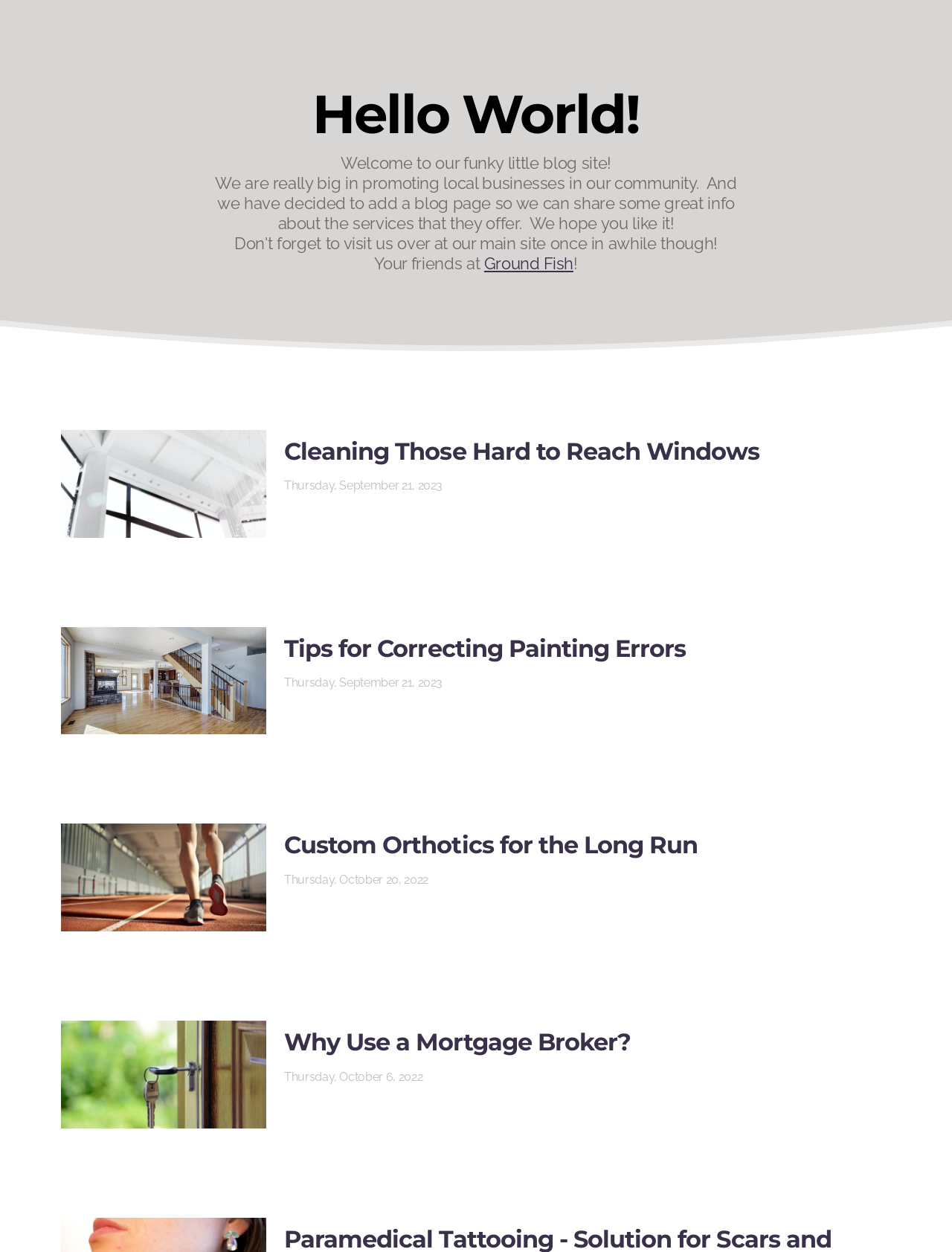Please find and report the bounding box coordinates of the element to click in order to perform the following action: "Click the link to read about ground fish". The coordinates should be expressed as four float numbers between 0 and 1, in the format [left, top, right, bottom].

[0.508, 0.202, 0.602, 0.218]